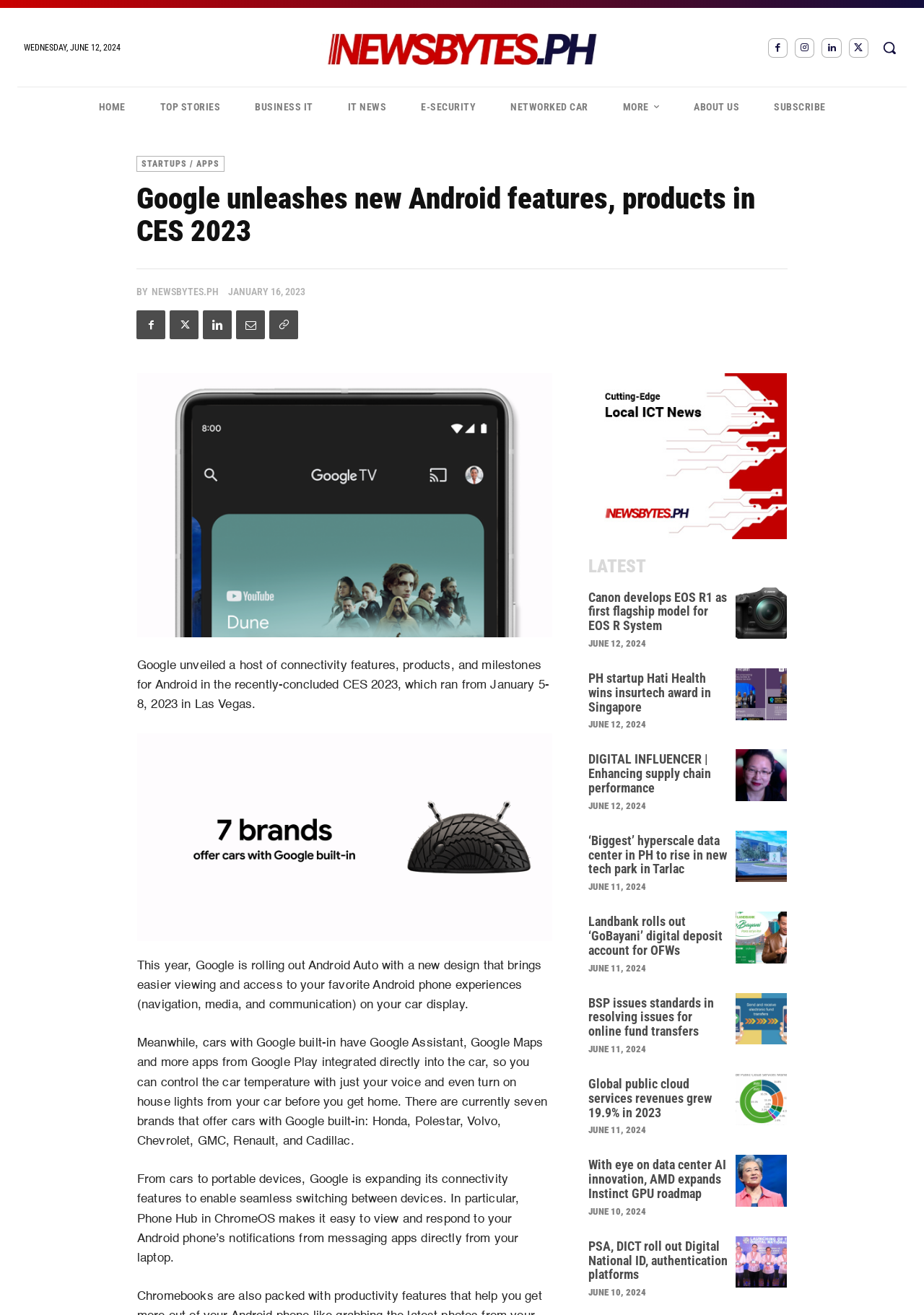What is the date shown at the top of the webpage?
Refer to the image and provide a concise answer in one word or phrase.

WEDNESDAY, JUNE 12, 2024